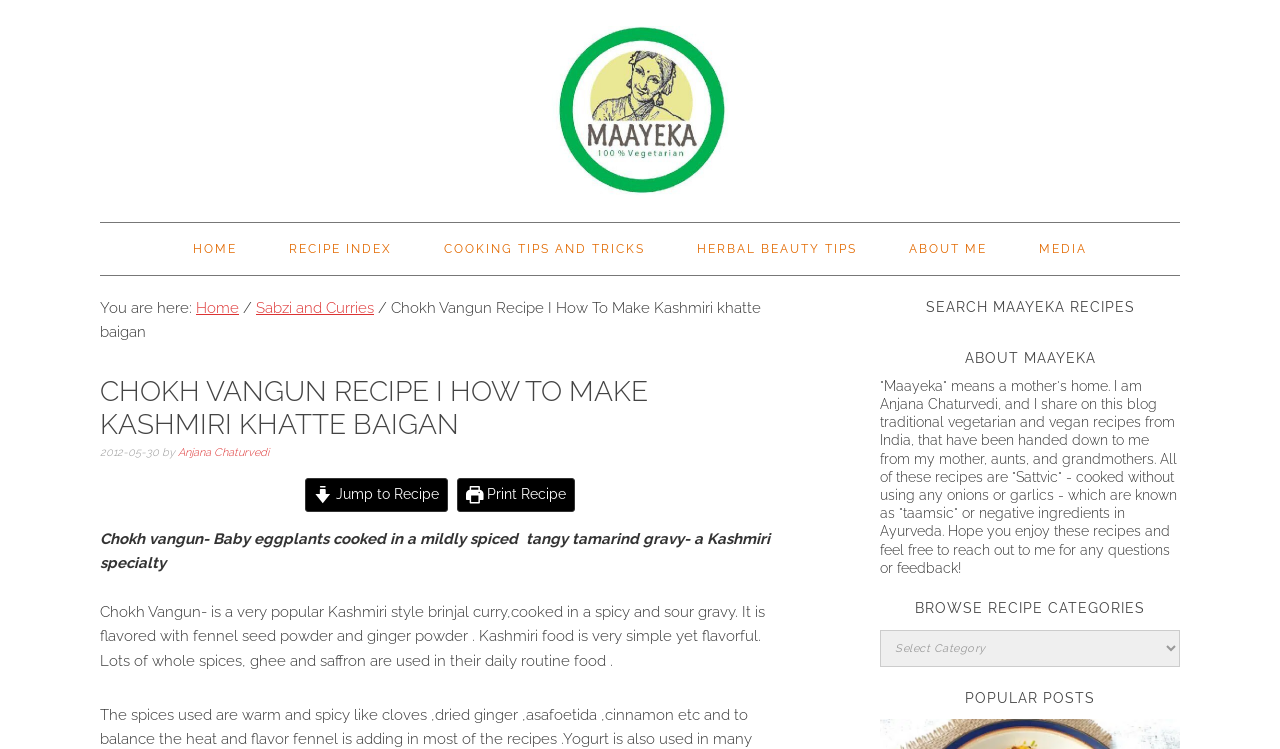Show me the bounding box coordinates of the clickable region to achieve the task as per the instruction: "Jump to the recipe".

[0.238, 0.638, 0.35, 0.683]